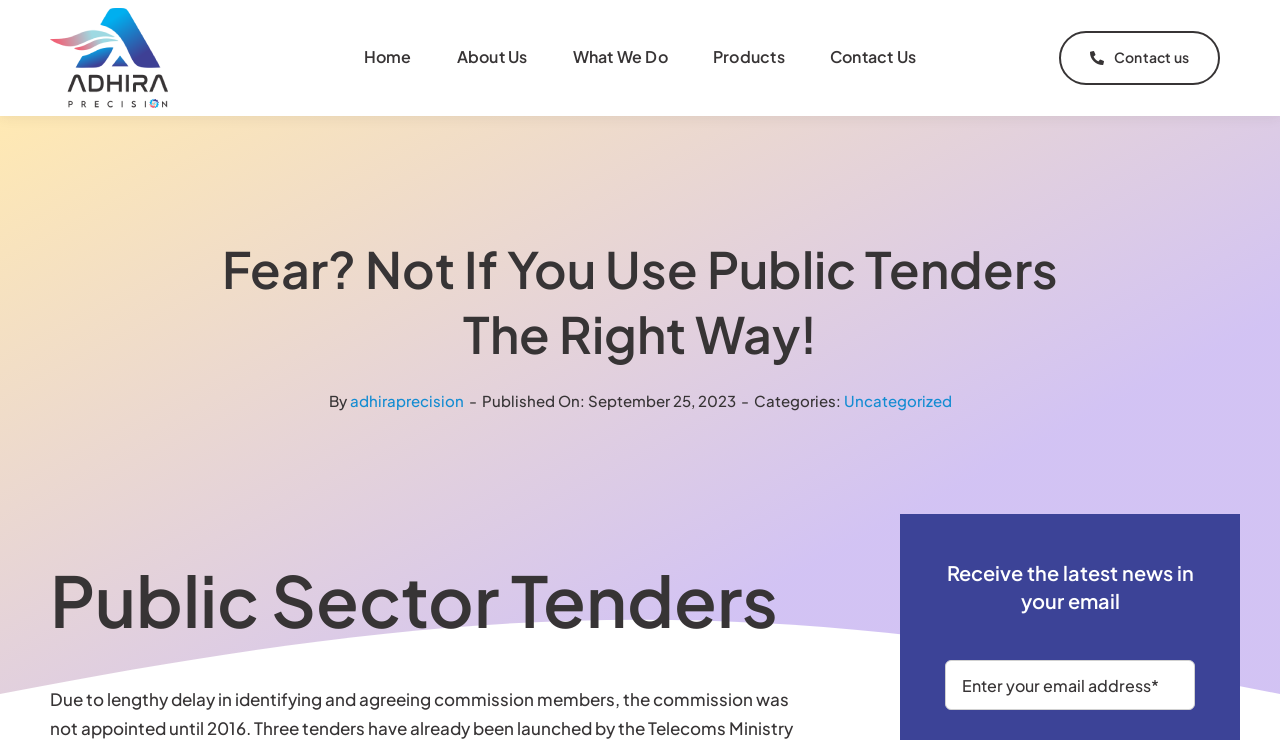Please identify the bounding box coordinates of the element that needs to be clicked to perform the following instruction: "Click on the 'Home' link".

[0.284, 0.051, 0.322, 0.106]